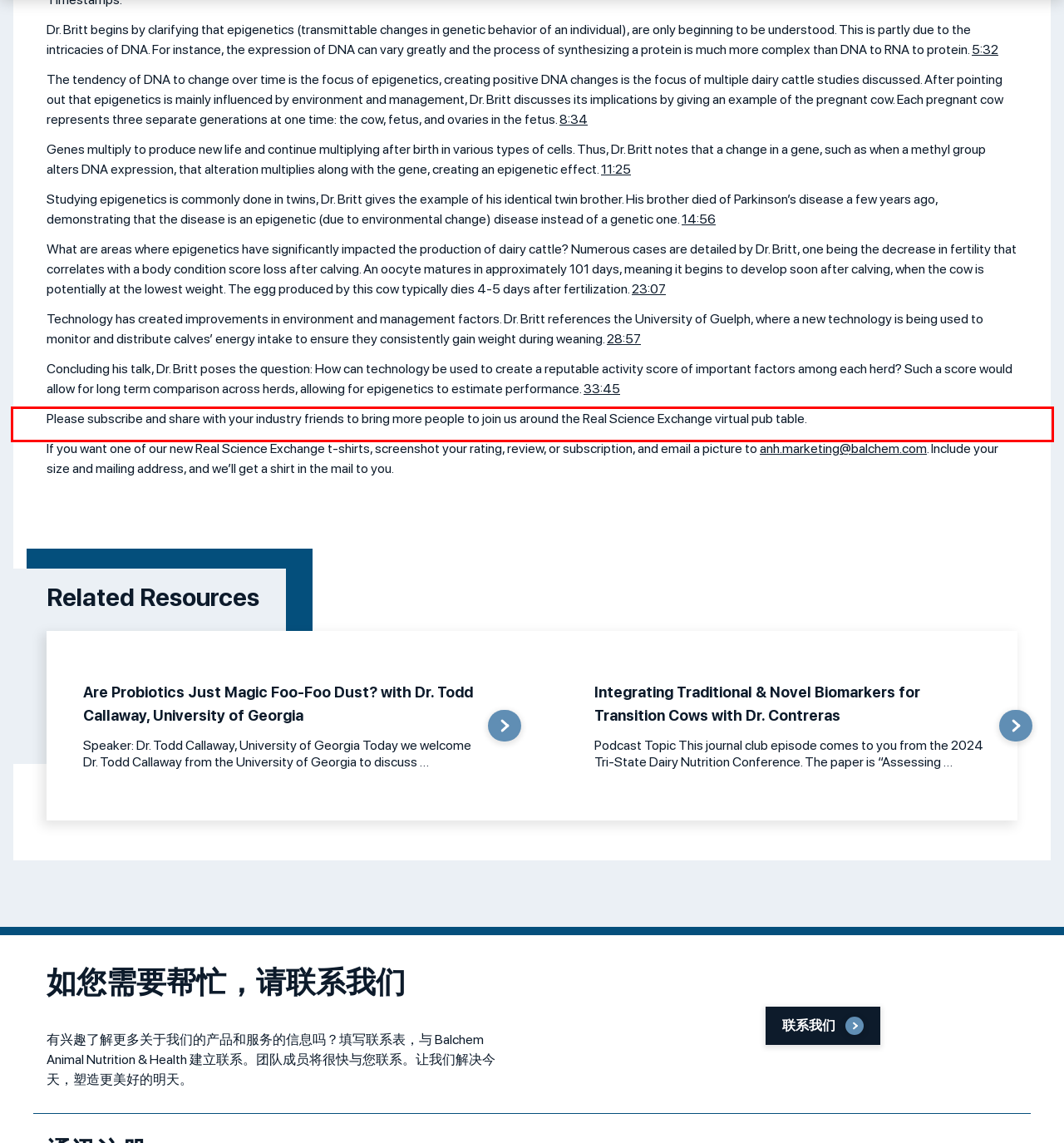You are provided with a screenshot of a webpage containing a red bounding box. Please extract the text enclosed by this red bounding box.

Please subscribe and share with your industry friends to bring more people to join us around the Real Science Exchange virtual pub table.